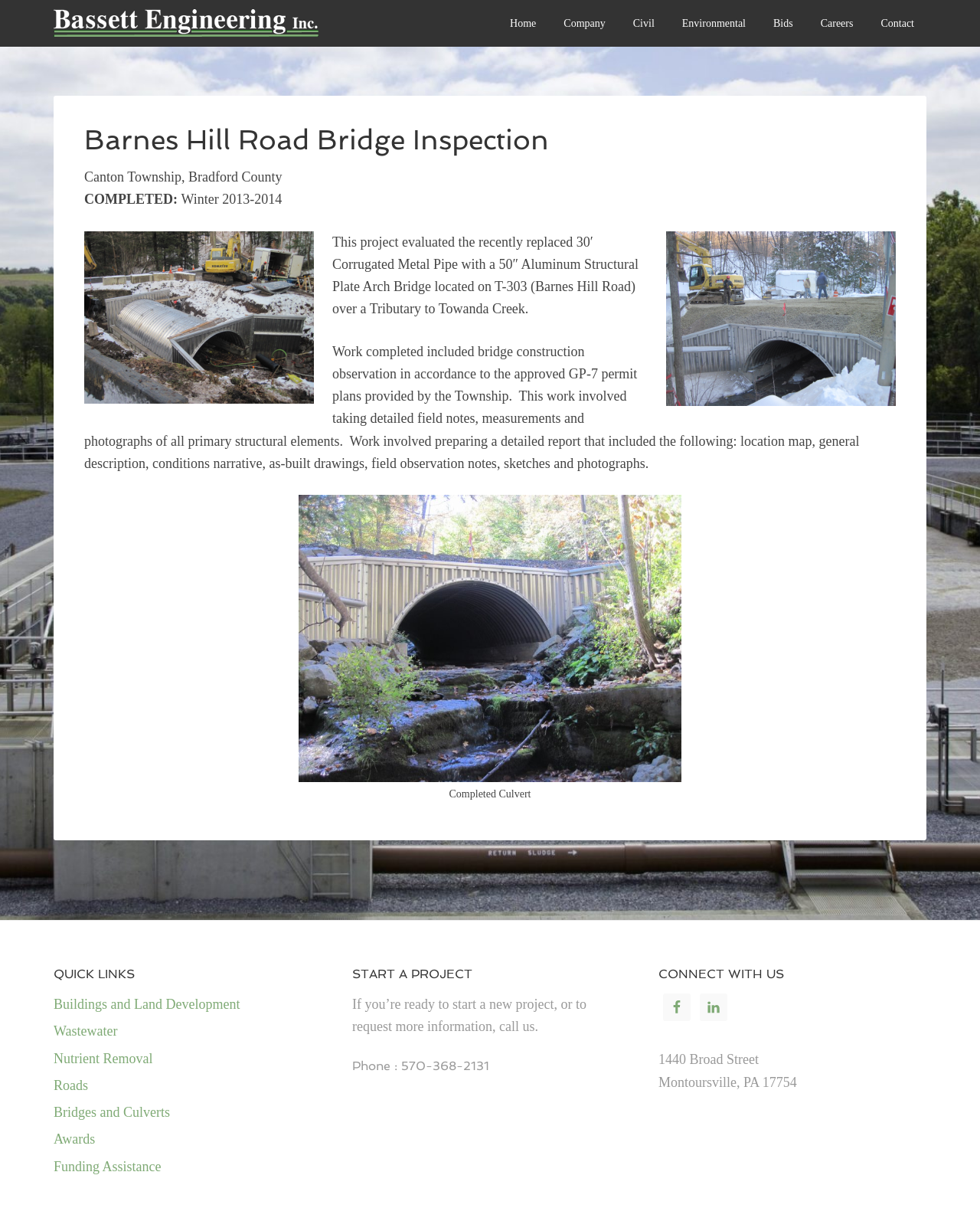What is the phone number to start a new project?
Provide a one-word or short-phrase answer based on the image.

570-368-2131